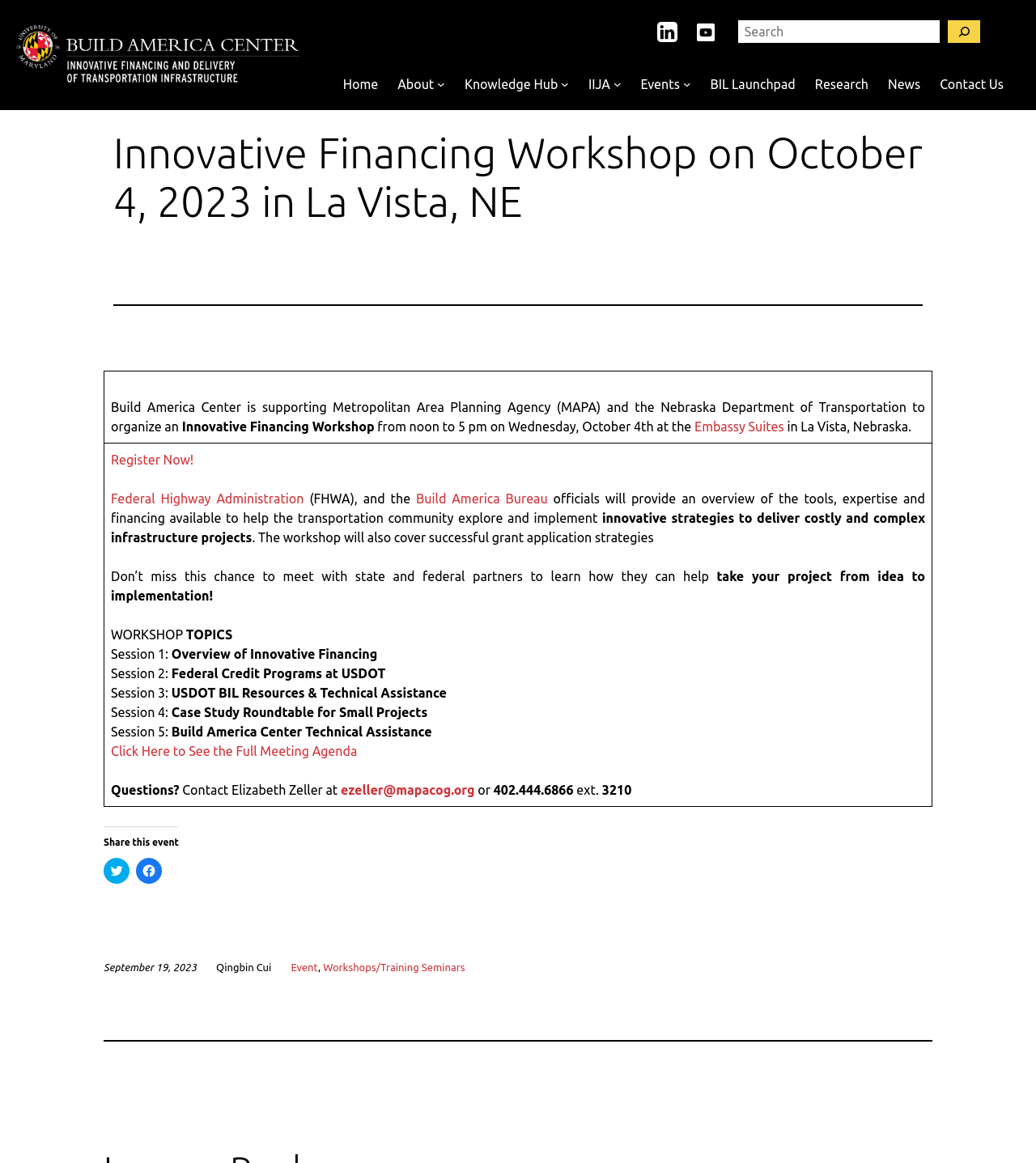What is the location of the Innovative Financing Workshop?
Using the information from the image, provide a comprehensive answer to the question.

The location of the Innovative Financing Workshop can be found in the main content section of the webpage, where it is mentioned that the workshop will take place at the Embassy Suites in La Vista, Nebraska.